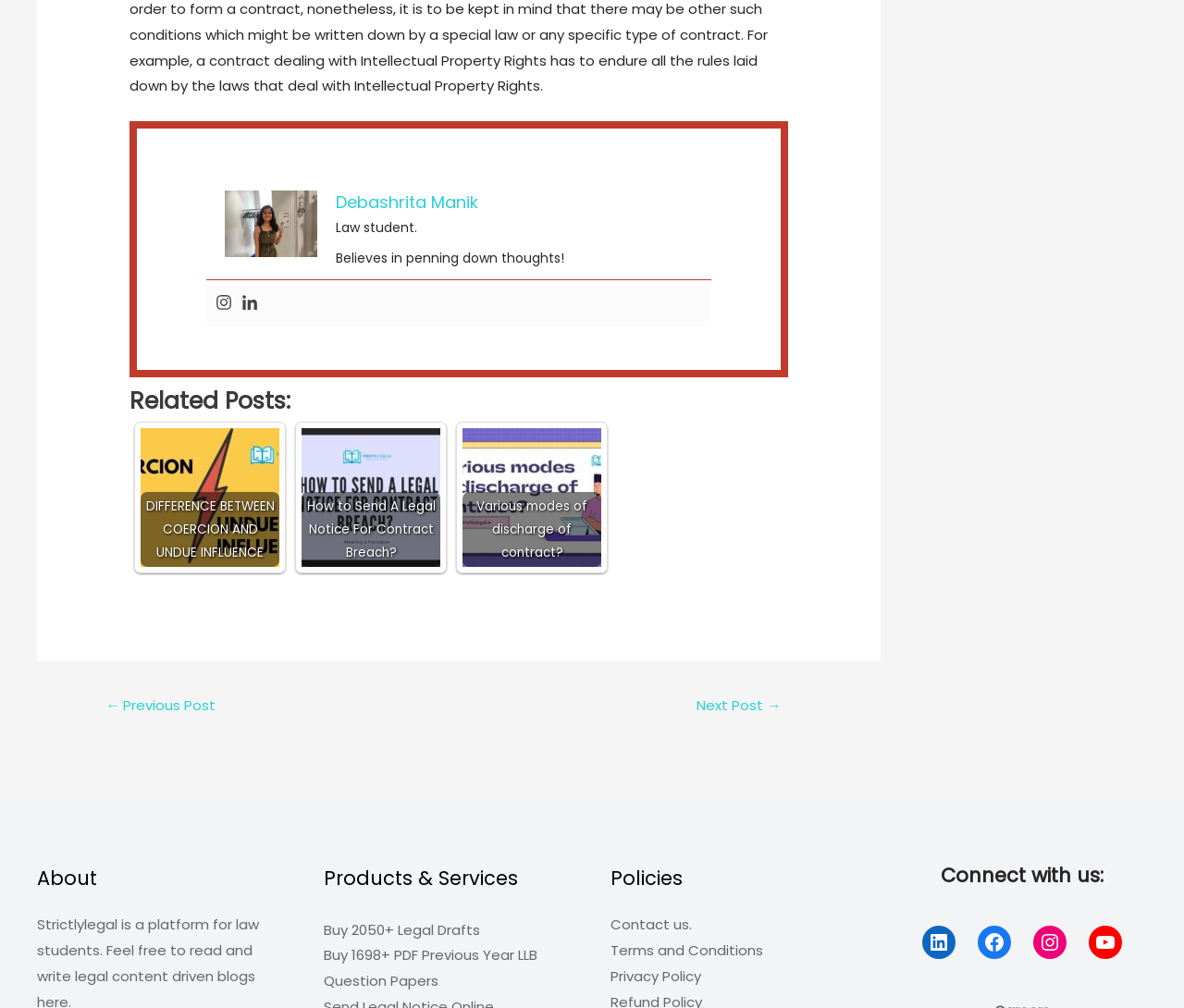Provide the bounding box coordinates, formatted as (top-left x, top-left y, bottom-right x, bottom-right y), with all values being floating point numbers between 0 and 1. Identify the bounding box of the UI element that matches the description: Buy 2050+ Legal Drafts

[0.273, 0.912, 0.405, 0.932]